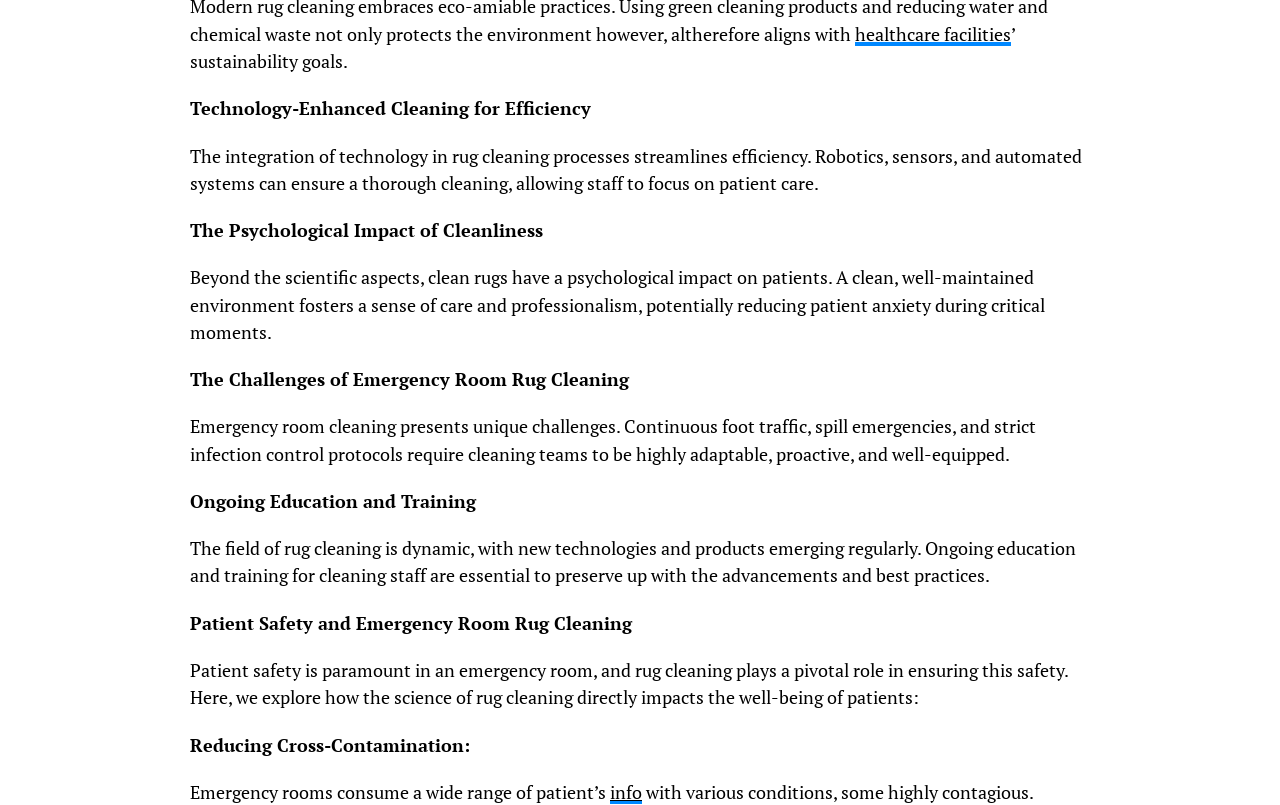Respond with a single word or phrase for the following question: 
What is essential for cleaning staff in the field of rug cleaning?

Ongoing education and training